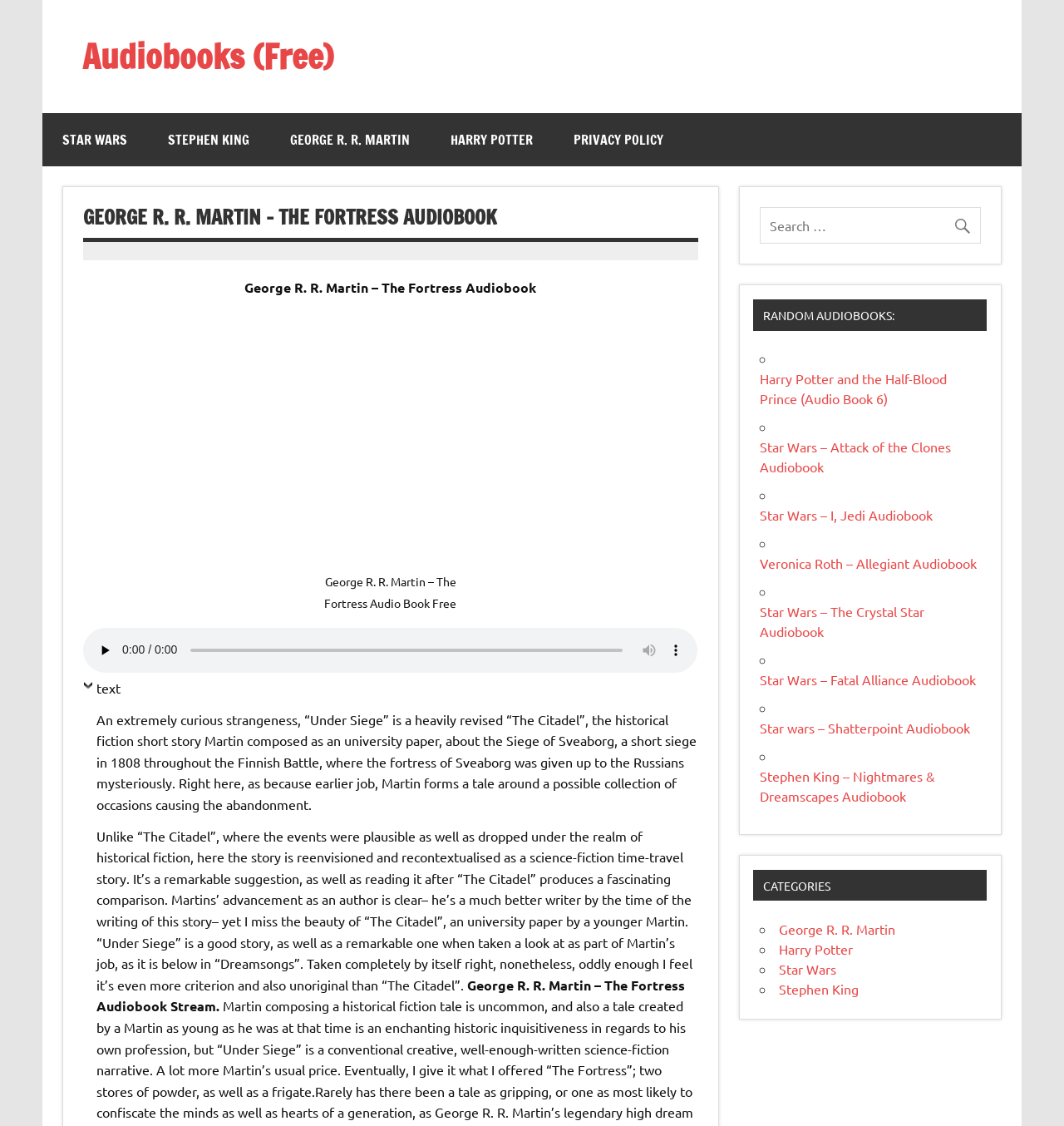Kindly determine the bounding box coordinates for the clickable area to achieve the given instruction: "Play the audio".

[0.078, 0.557, 0.656, 0.597]